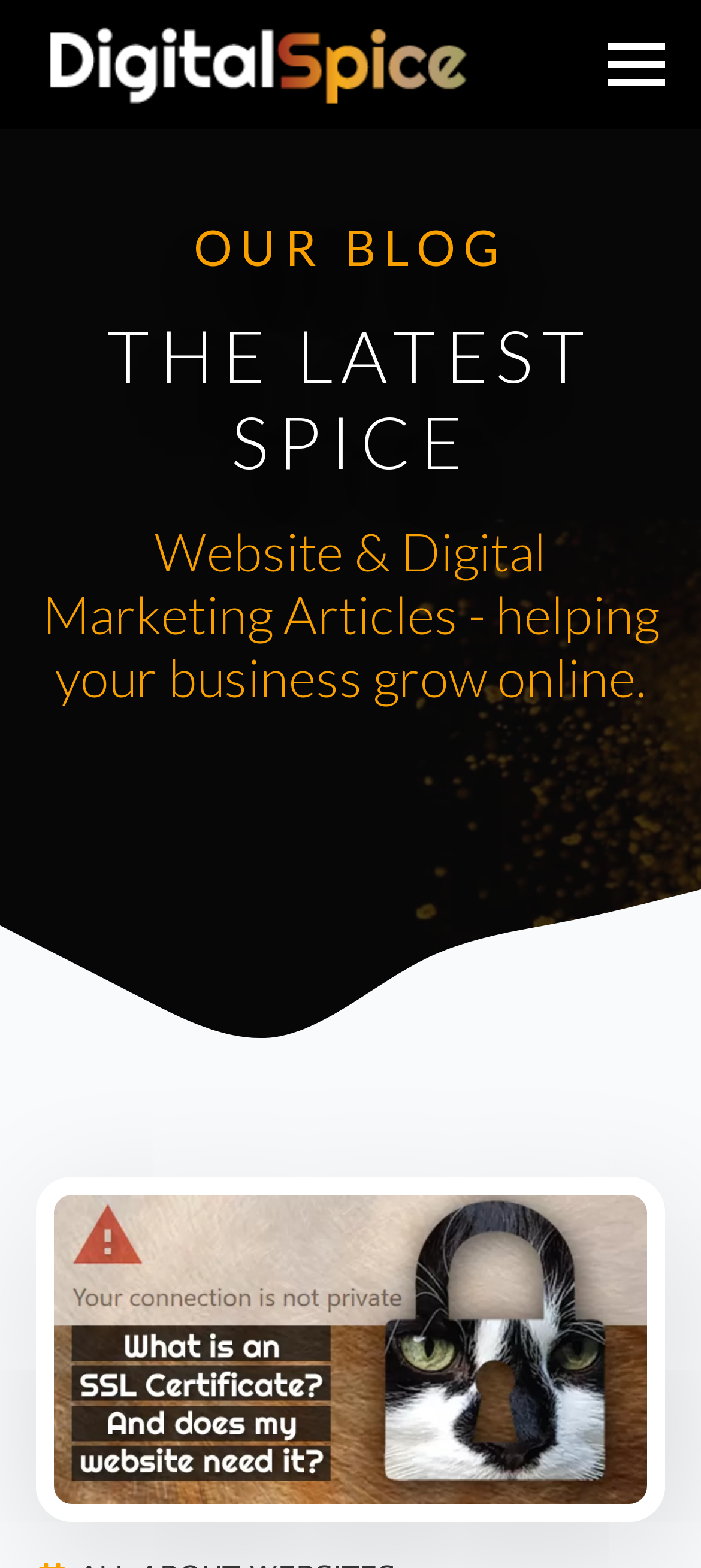Extract the bounding box coordinates for the UI element described by the text: "aria-label="Open Menu"". The coordinates should be in the form of [left, top, right, bottom] with values between 0 and 1.

[0.867, 0.023, 0.949, 0.06]